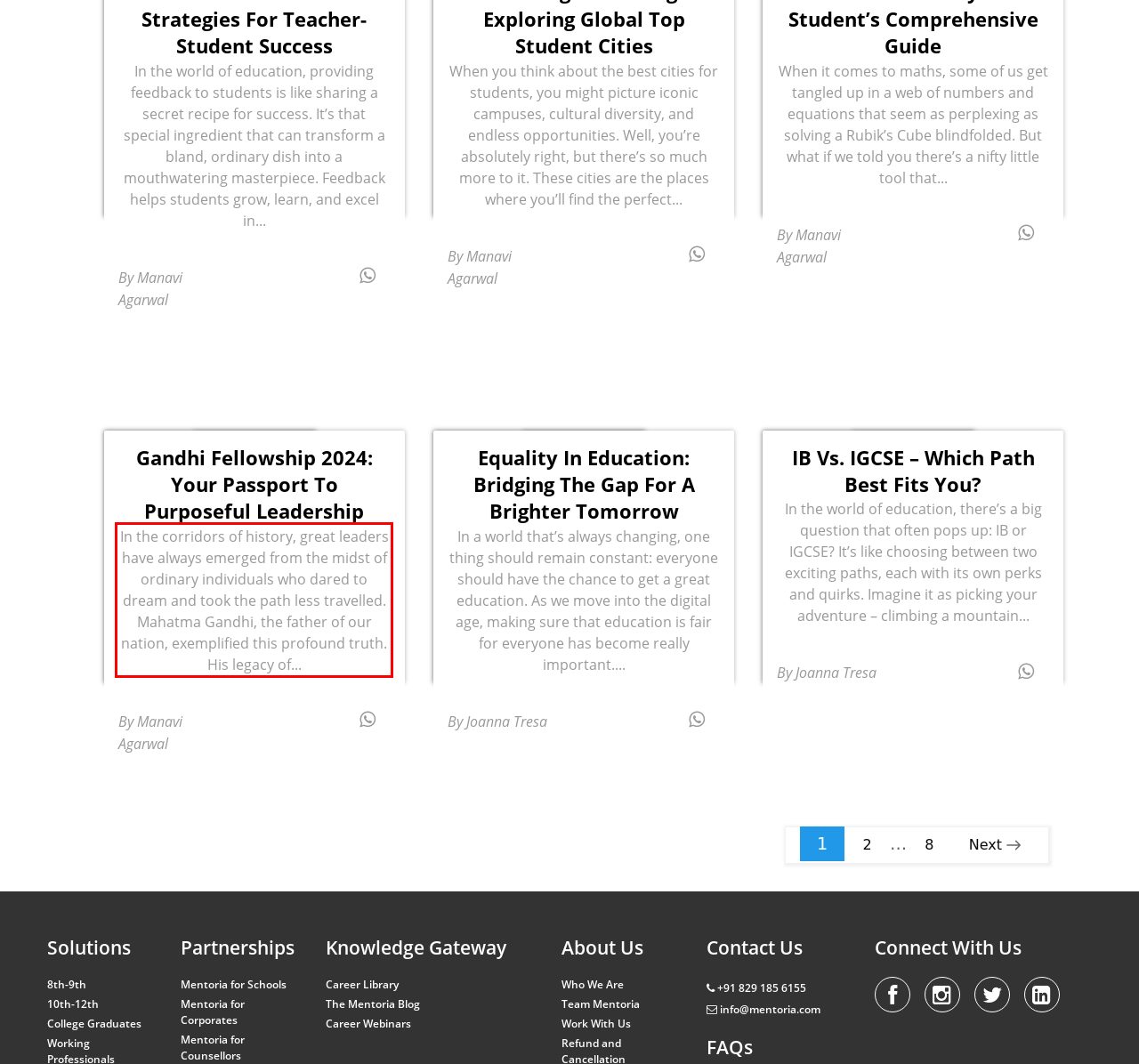From the provided screenshot, extract the text content that is enclosed within the red bounding box.

In the corridors of history, great leaders have always emerged from the midst of ordinary individuals who dared to dream and took the path less travelled. Mahatma Gandhi, the father of our nation, exemplified this profound truth. His legacy of...